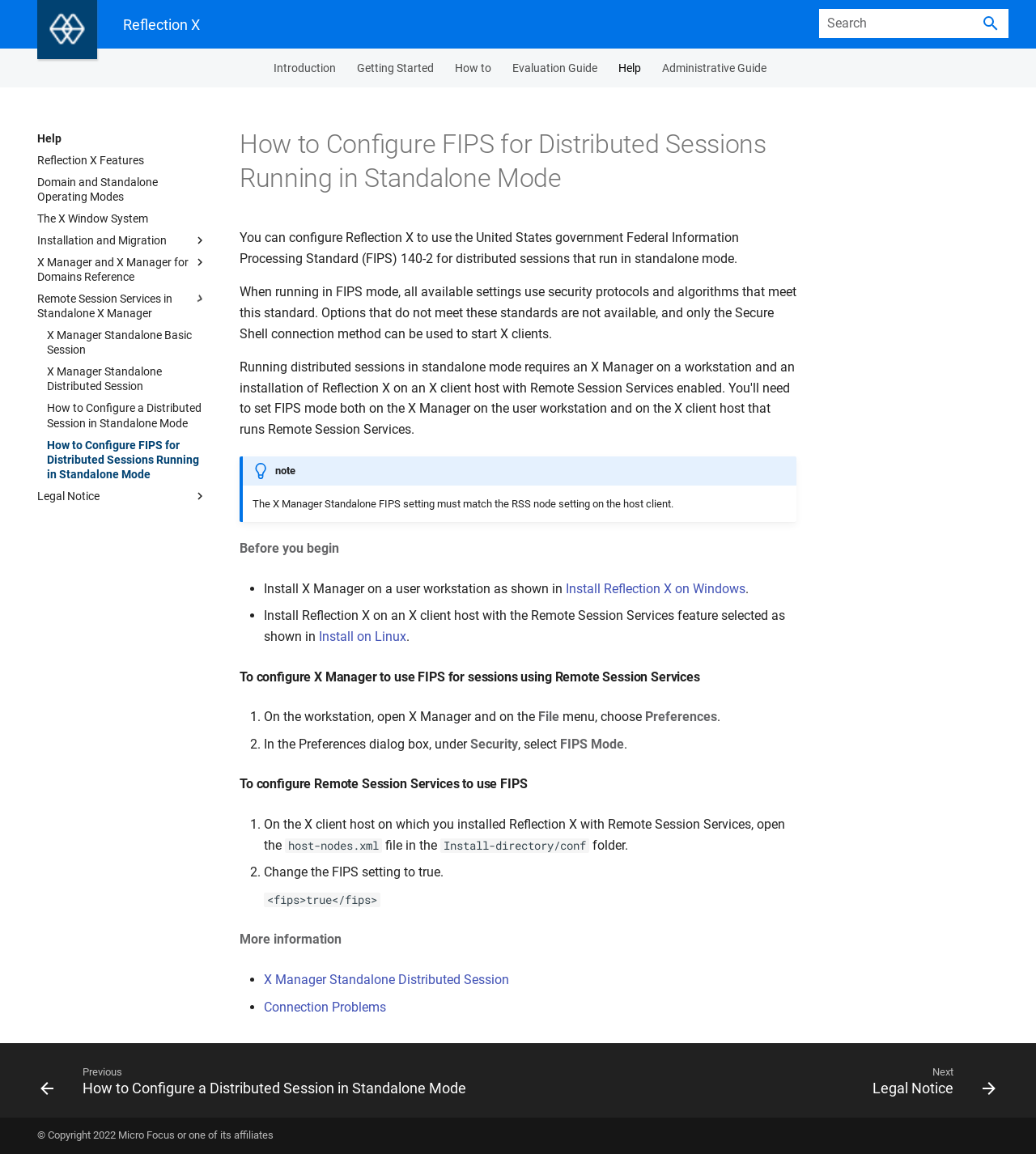Determine the bounding box coordinates of the section I need to click to execute the following instruction: "Click on How to Configure FIPS for Distributed Sessions Running in Standalone Mode". Provide the coordinates as four float numbers between 0 and 1, i.e., [left, top, right, bottom].

[0.045, 0.379, 0.2, 0.417]